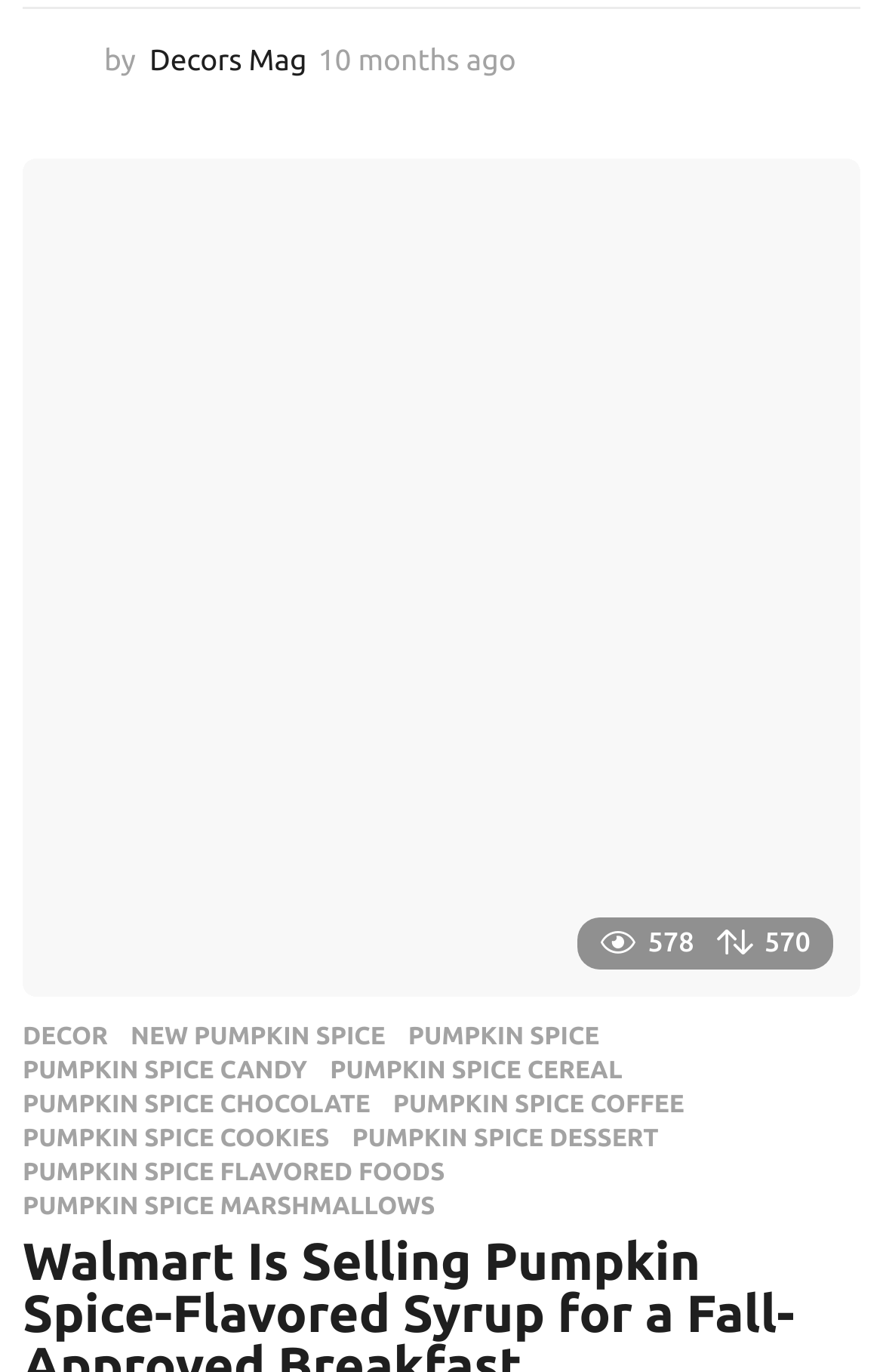Please answer the following question using a single word or phrase: 
What is the time period mentioned in the webpage?

10 months ago